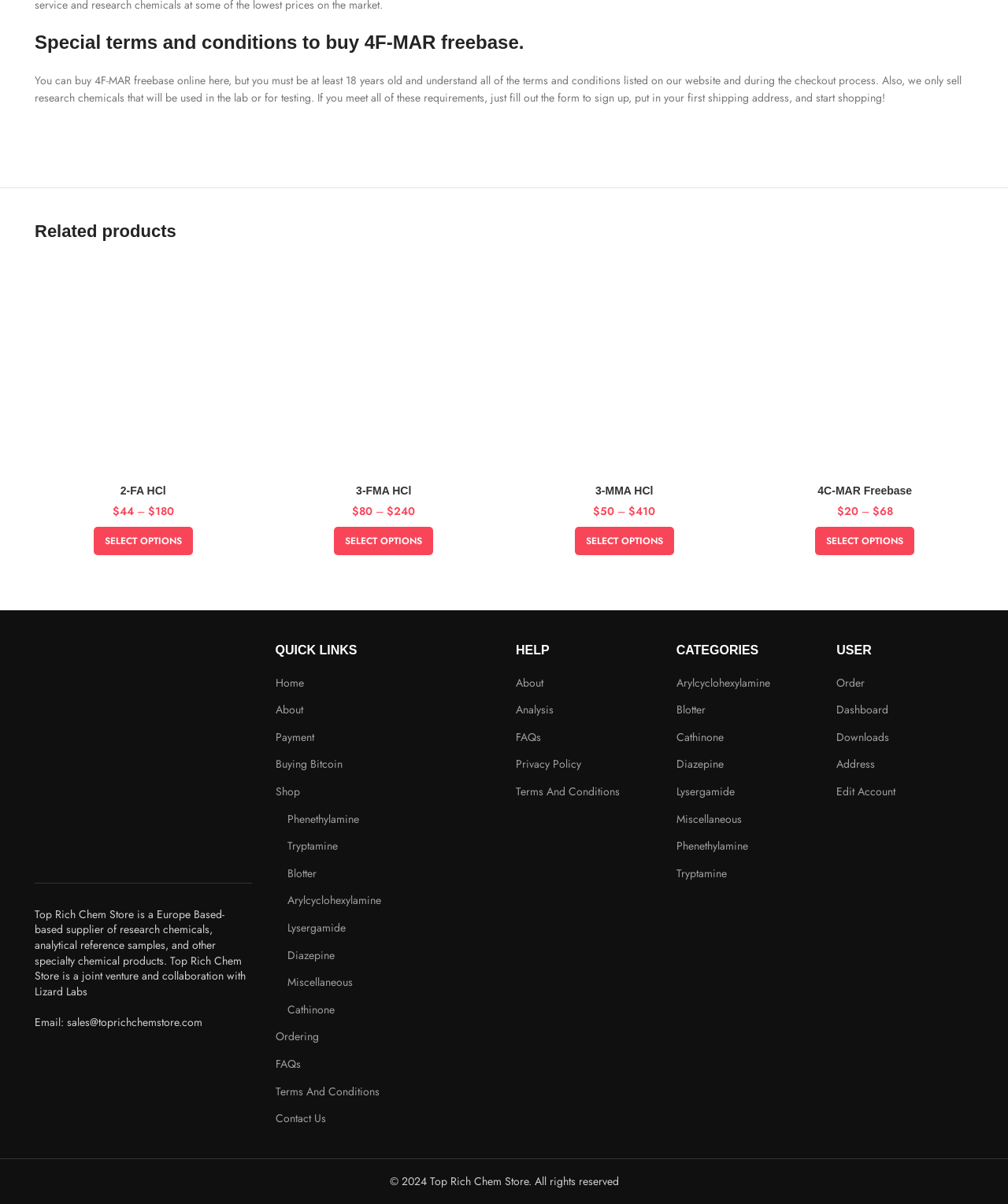What is the minimum age to buy 4F-MAR freebase?
Look at the image and answer the question using a single word or phrase.

18